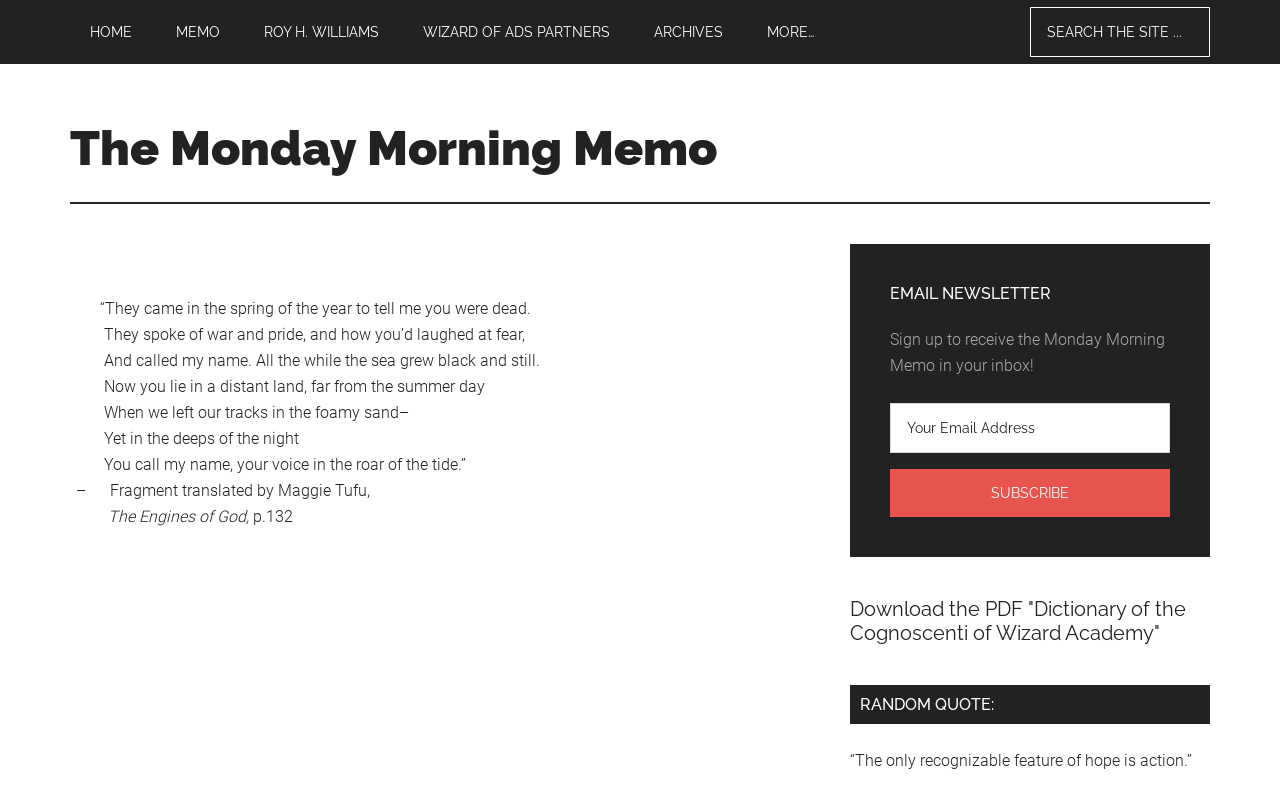Could you find the bounding box coordinates of the clickable area to complete this instruction: "Go to HOME page"?

[0.055, 0.0, 0.119, 0.08]